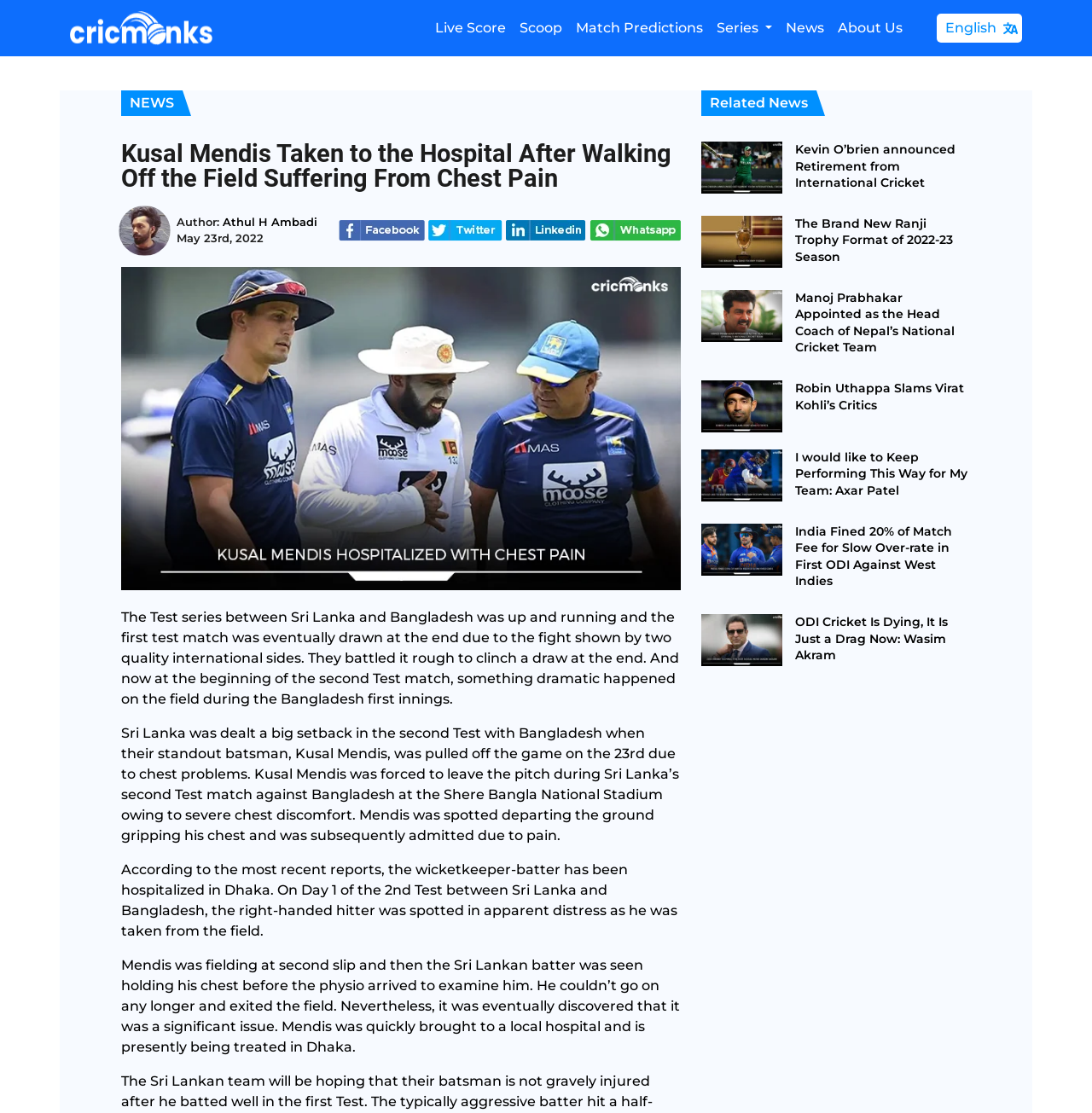Provide the bounding box coordinates of the HTML element this sentence describes: "Athul H Ambadi".

[0.204, 0.193, 0.291, 0.205]